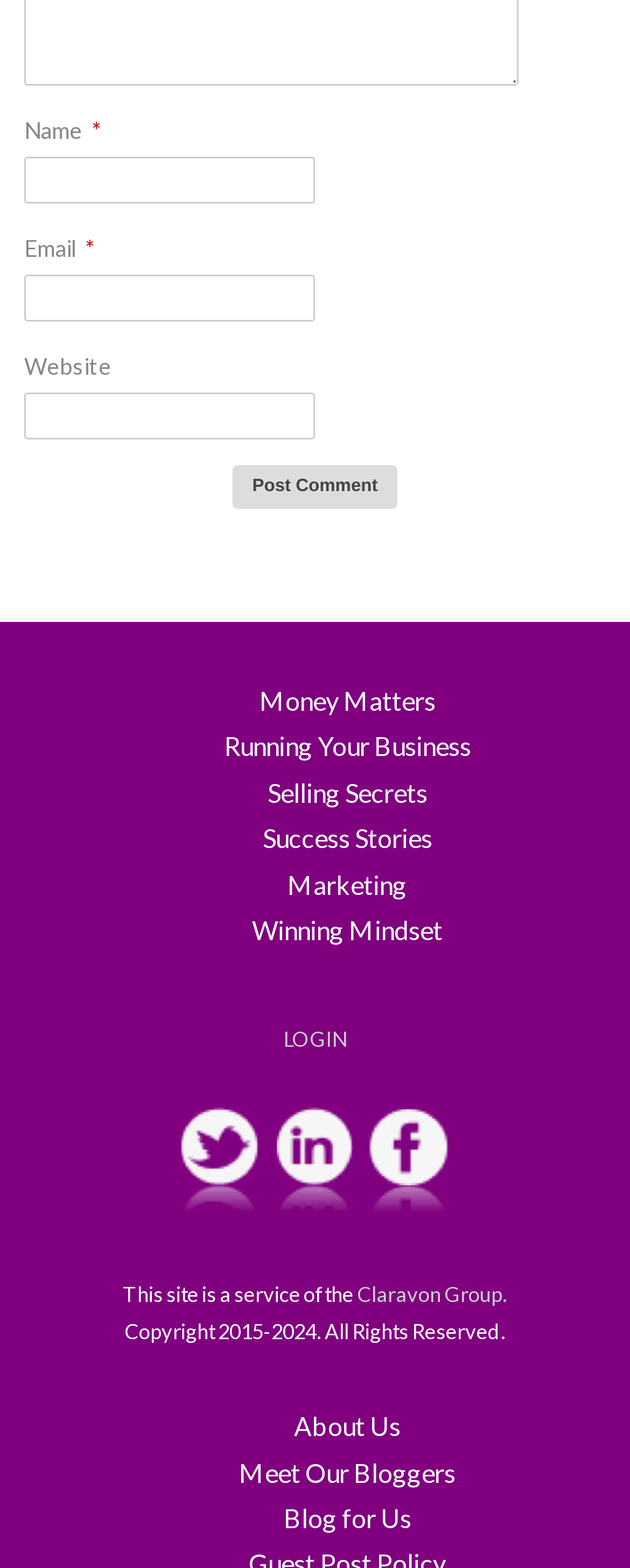Please answer the following question using a single word or phrase: 
How many textboxes are there?

3